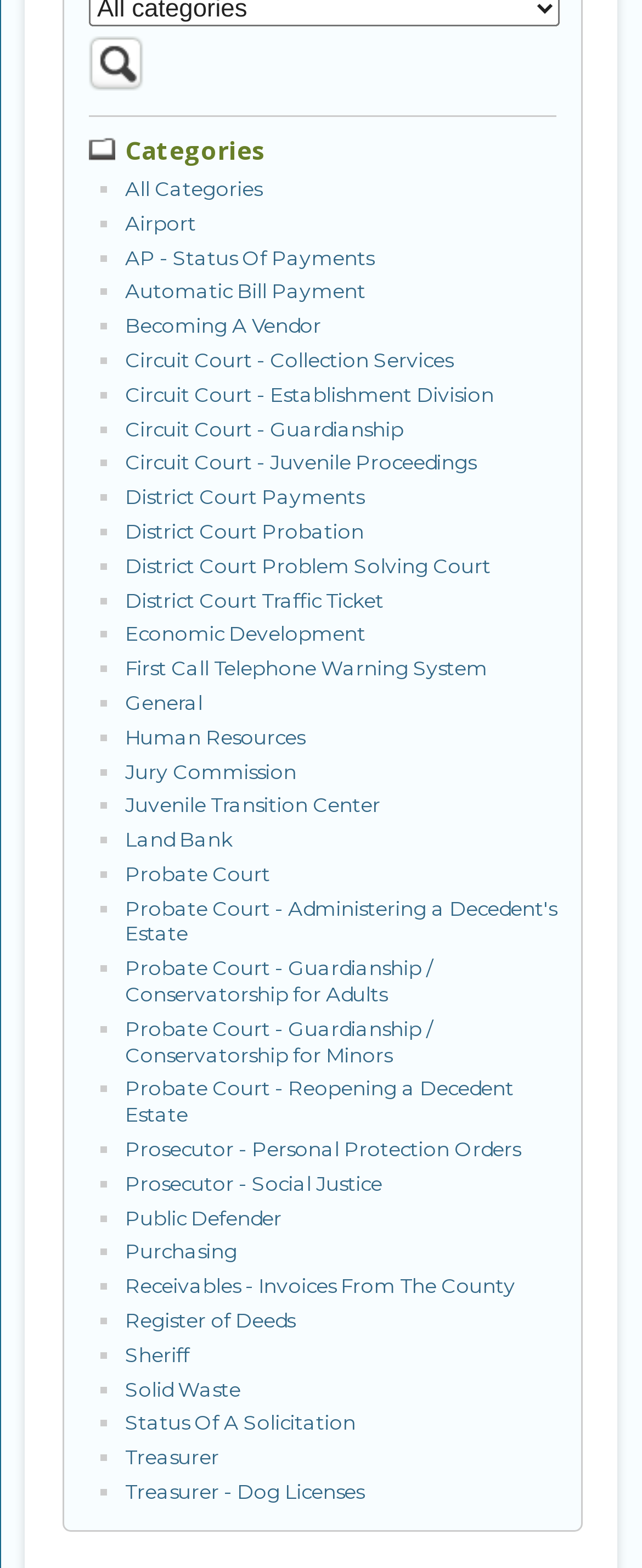Please answer the following question using a single word or phrase: 
What is the text of the first link?

Search